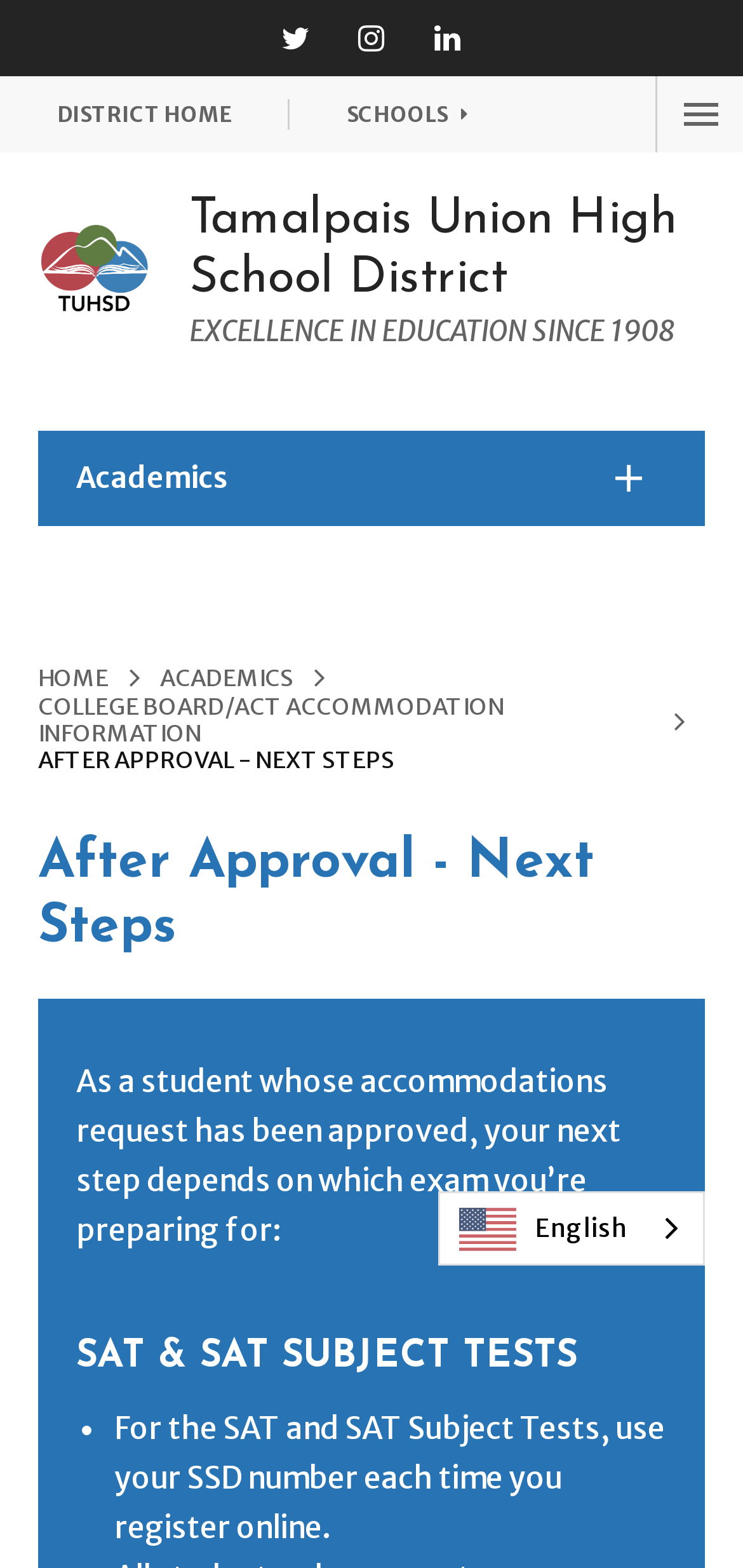What is the next step for a student whose accommodations request has been approved?
Make sure to answer the question with a detailed and comprehensive explanation.

The webpage has a static text section that says 'As a student whose accommodations request has been approved, your next step depends on which exam you’re preparing for:', which suggests that the next step depends on the specific exam the student is preparing for.